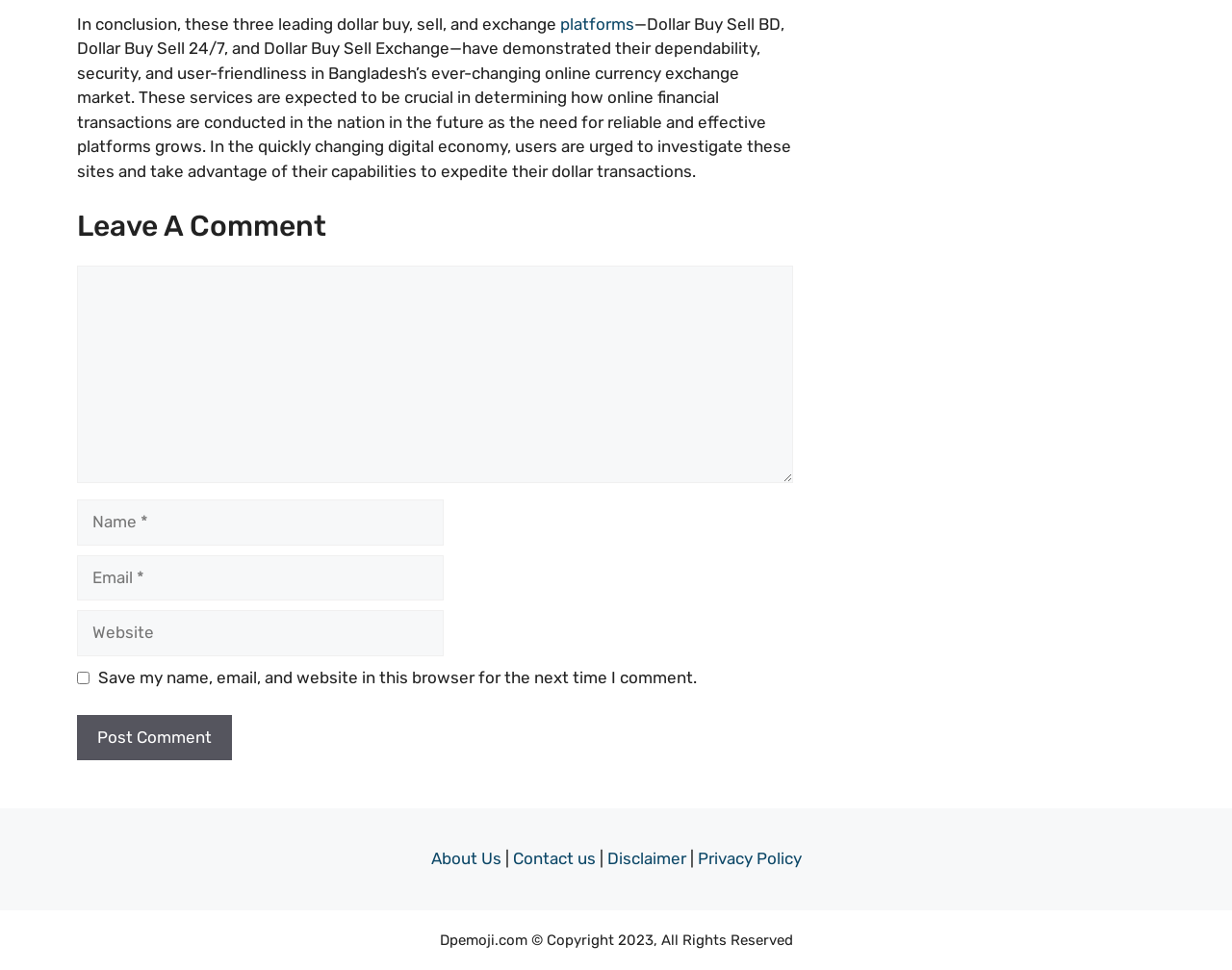How many links are in the footer section?
Using the details shown in the screenshot, provide a comprehensive answer to the question.

The footer section contains links to 'About Us', 'Contact us', 'Disclaimer', and 'Privacy Policy', which are four links in total.